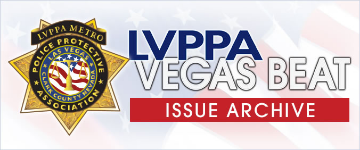What is the color of the text 'LVVPA' in the logo?
Based on the screenshot, provide a one-word or short-phrase response.

blue